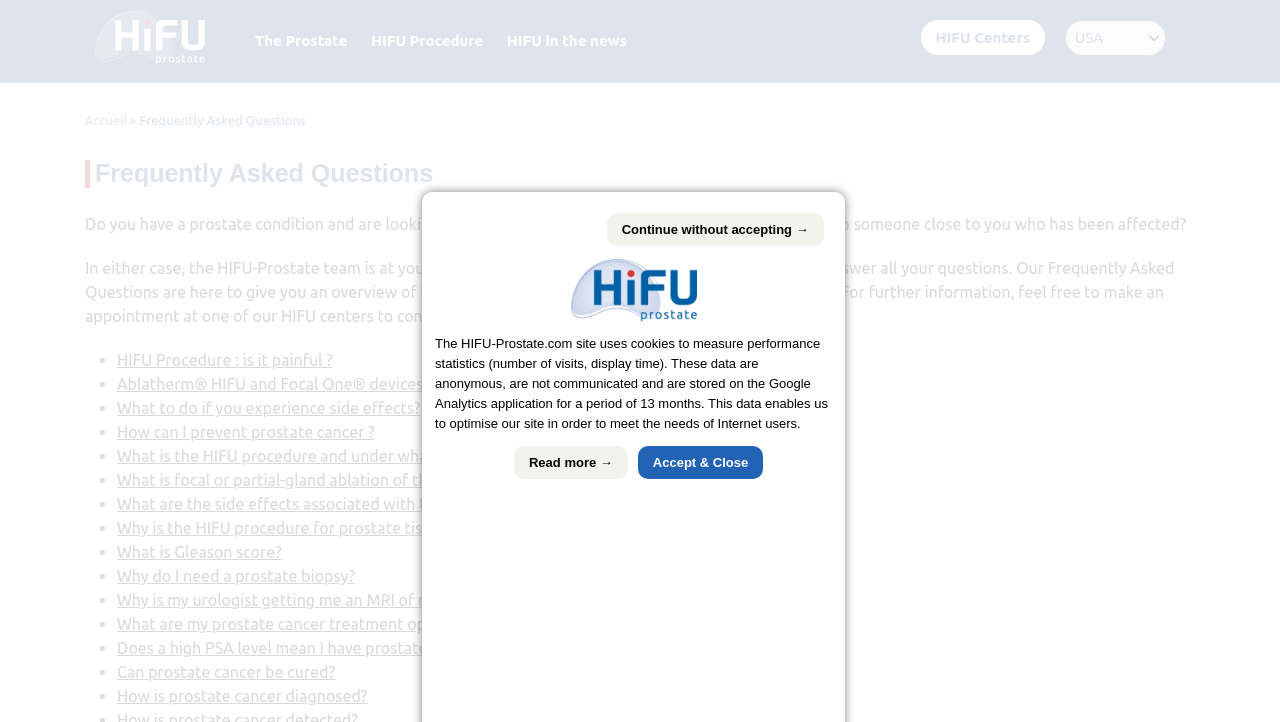Please give the bounding box coordinates of the area that should be clicked to fulfill the following instruction: "Know more about HIFU centers". The coordinates should be in the format of four float numbers from 0 to 1, i.e., [left, top, right, bottom].

[0.719, 0.028, 0.816, 0.076]